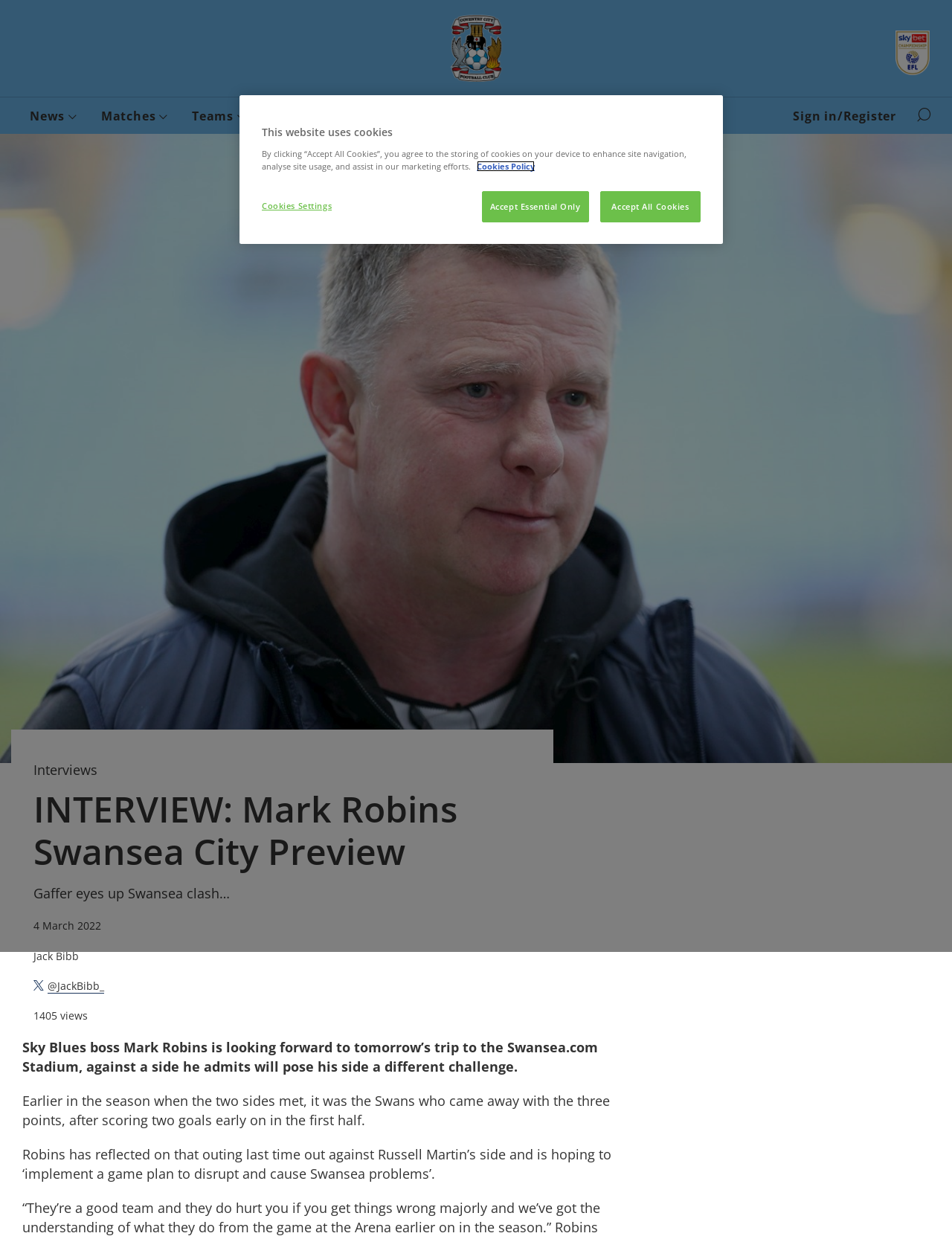Determine the bounding box coordinates of the region I should click to achieve the following instruction: "Follow Jack Bibb on Twitter". Ensure the bounding box coordinates are four float numbers between 0 and 1, i.e., [left, top, right, bottom].

[0.05, 0.79, 0.109, 0.802]